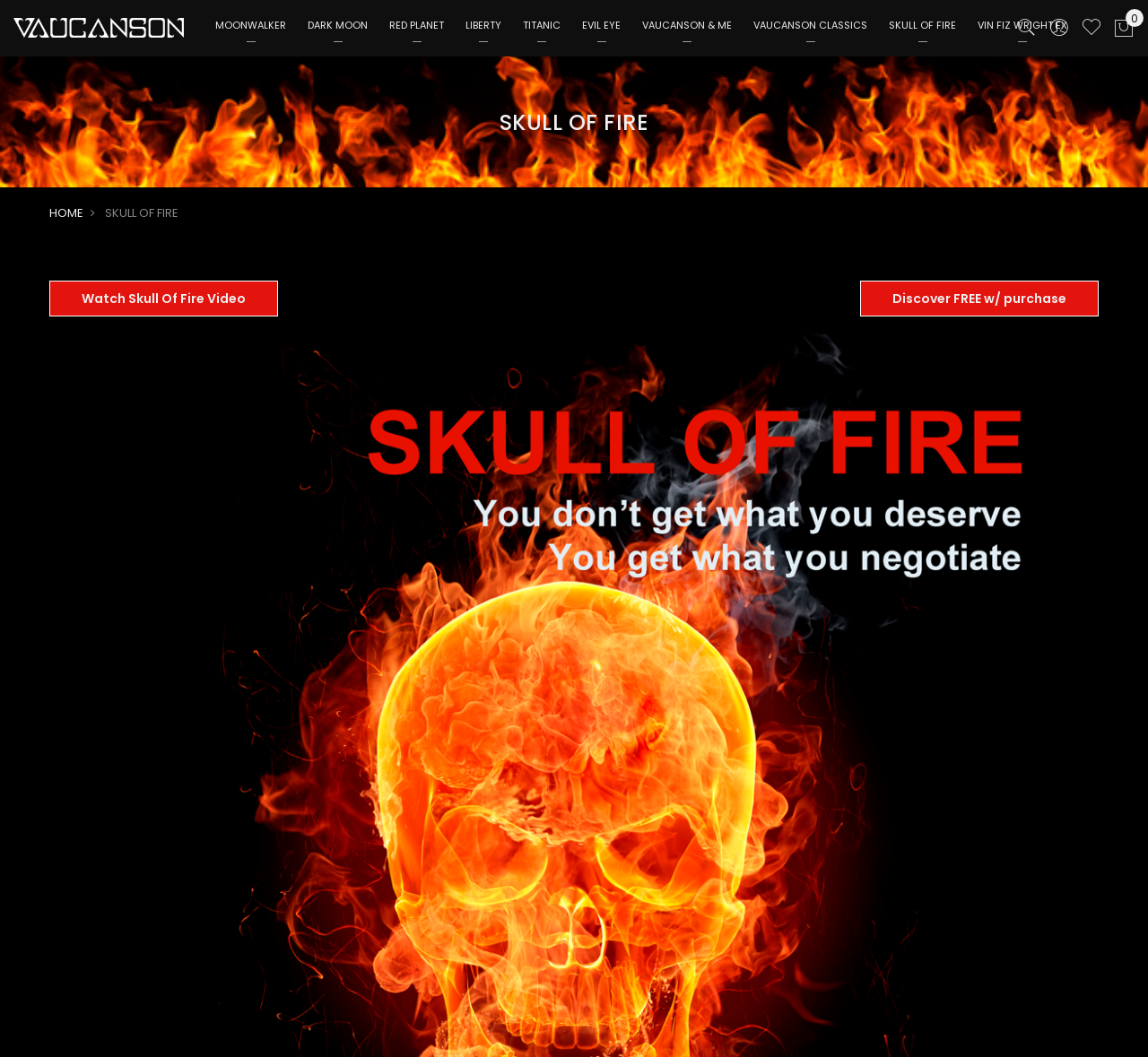How many links are present in the header?
Kindly offer a comprehensive and detailed response to the question.

The number of links present in the header can be determined by counting the link elements present under the 'HeaderAsNonLandmark' element. There are 11 link elements, each with a different text content, such as 'MOONWALKER', 'DARK MOON', 'RED PLANET', and so on.